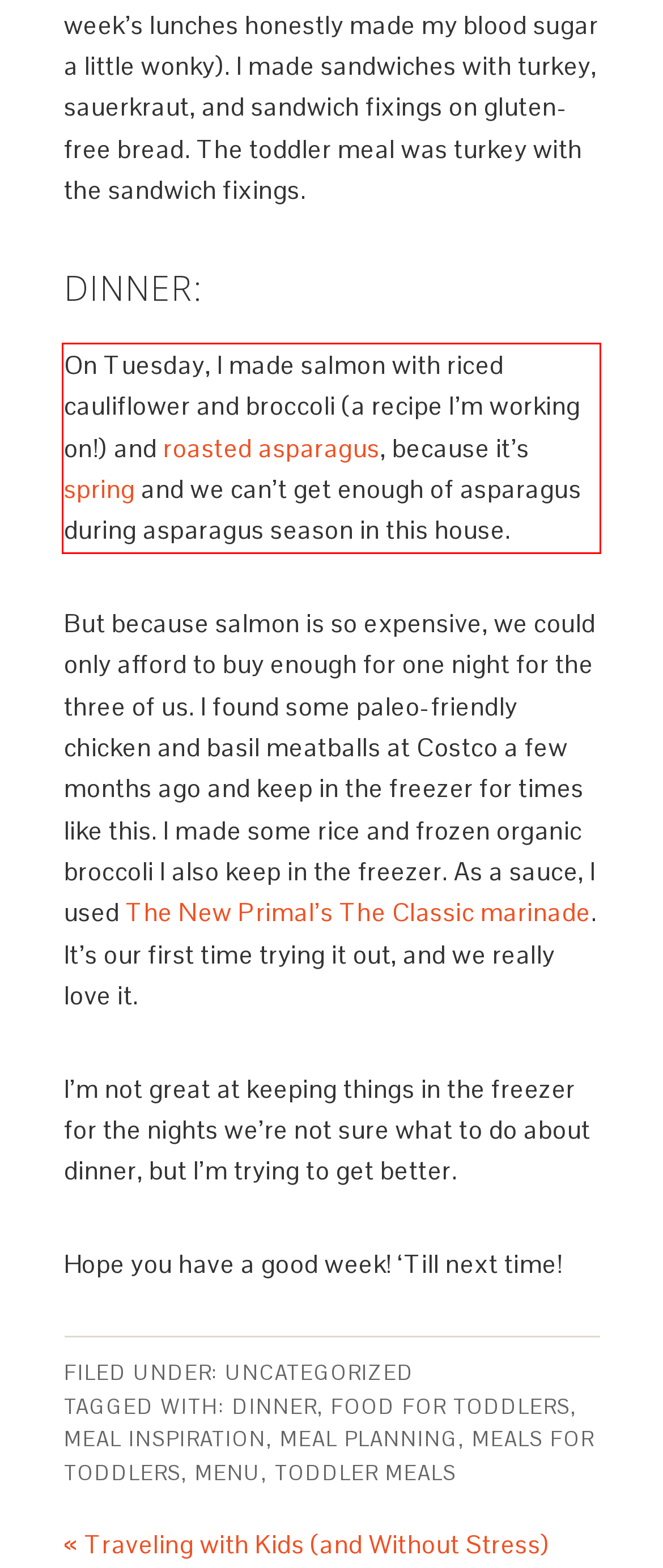Analyze the screenshot of the webpage that features a red bounding box and recognize the text content enclosed within this red bounding box.

On Tuesday, I made salmon with riced cauliflower and broccoli (a recipe I’m working on!) and roasted asparagus, because it’s spring and we can’t get enough of asparagus during asparagus season in this house.